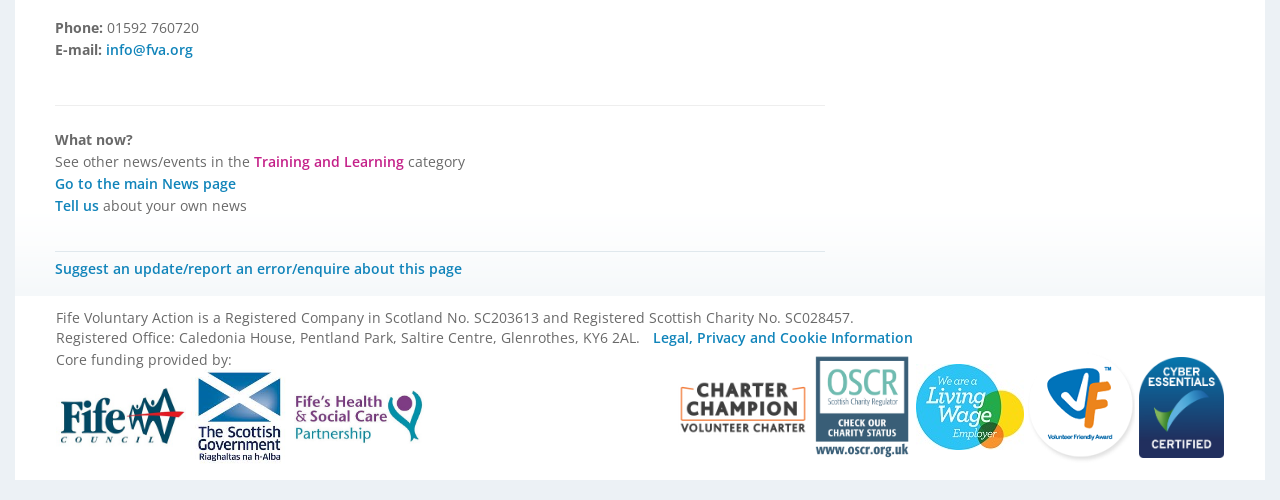Determine the bounding box coordinates for the area that should be clicked to carry out the following instruction: "Click the 'info@fva.org' email link".

[0.083, 0.081, 0.151, 0.119]